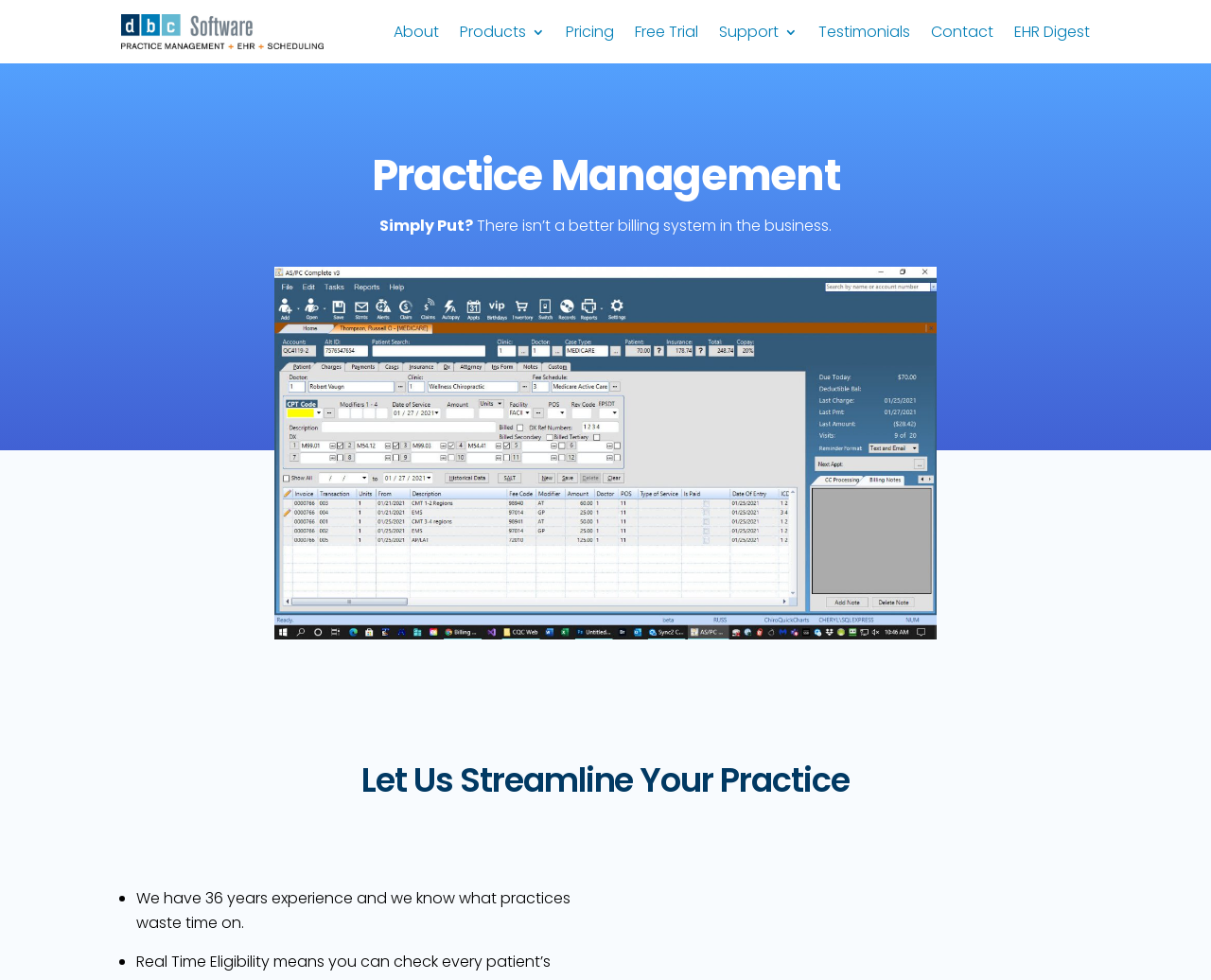What is the benefit of using this system?
Using the image provided, answer with just one word or phrase.

Streamline practice